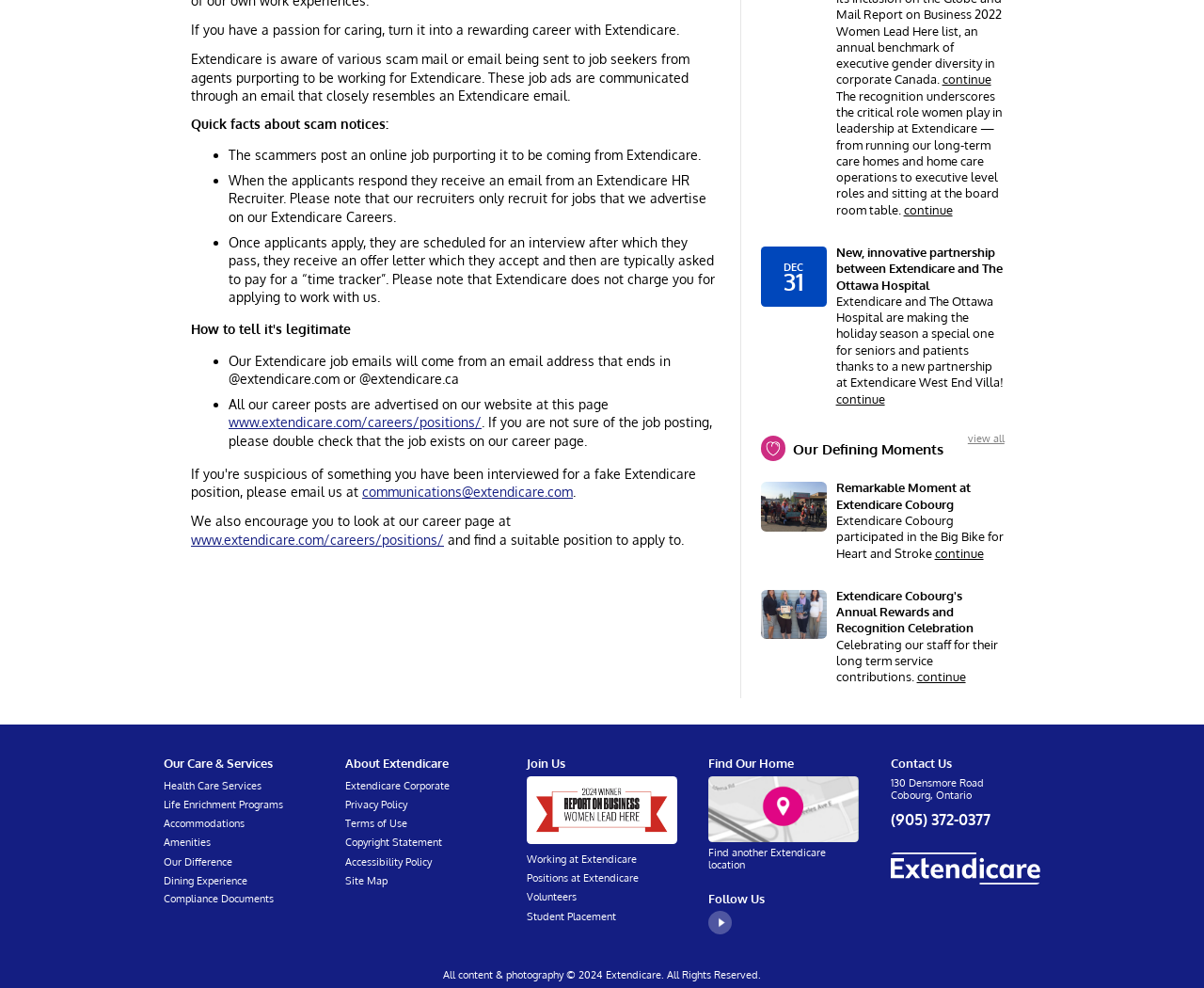Please find the bounding box for the following UI element description. Provide the coordinates in (top-left x, top-left y, bottom-right x, bottom-right y) format, with values between 0 and 1: Find another Extendicare location

[0.589, 0.855, 0.713, 0.902]